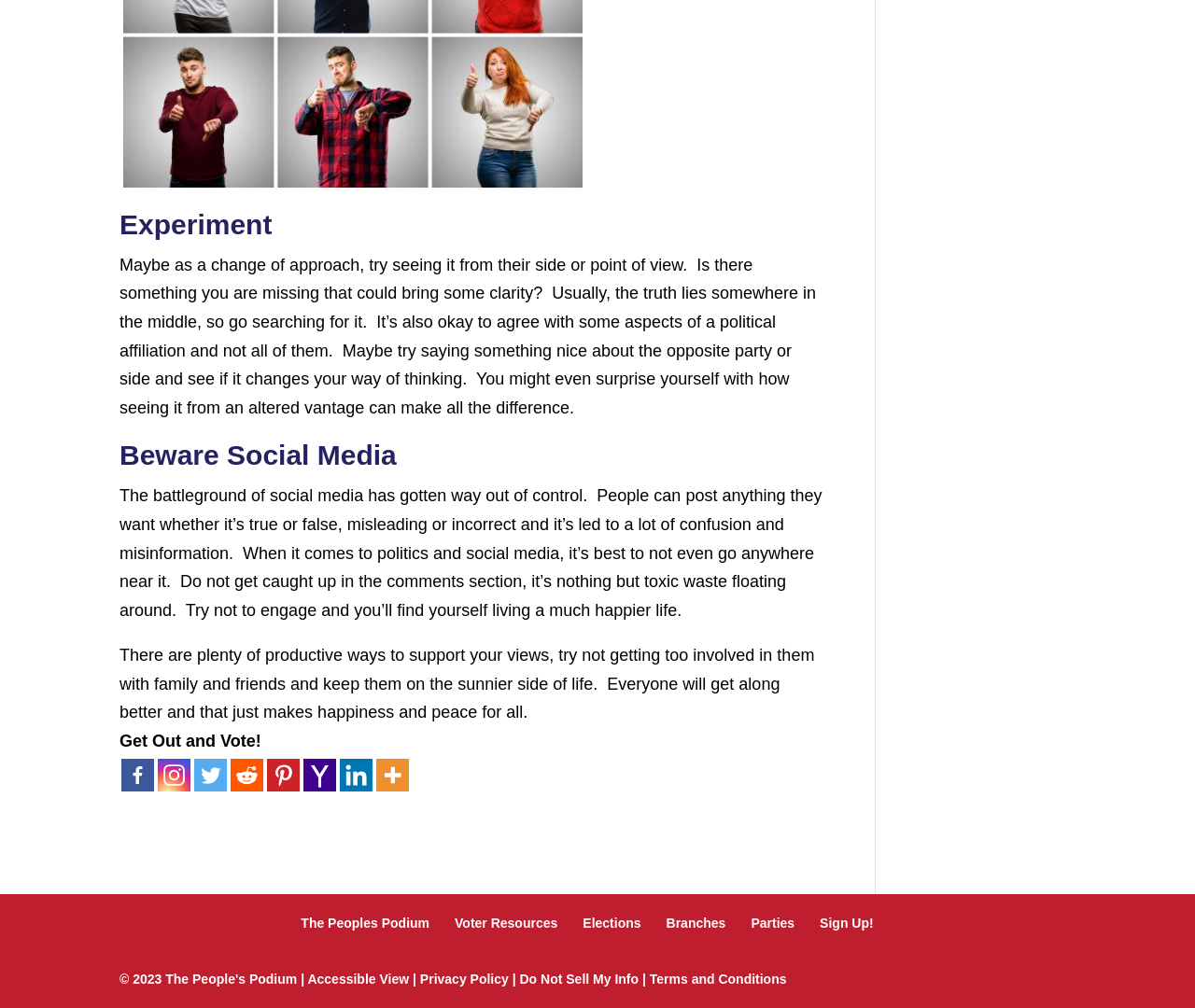Using the details in the image, give a detailed response to the question below:
What is the purpose of the links at the bottom of the webpage?

The links at the bottom of the webpage, such as 'Voter Resources', 'Elections', and 'Branches', provide access to various resources and information related to voting and political participation, suggesting that the purpose of these links is to educate and inform users.